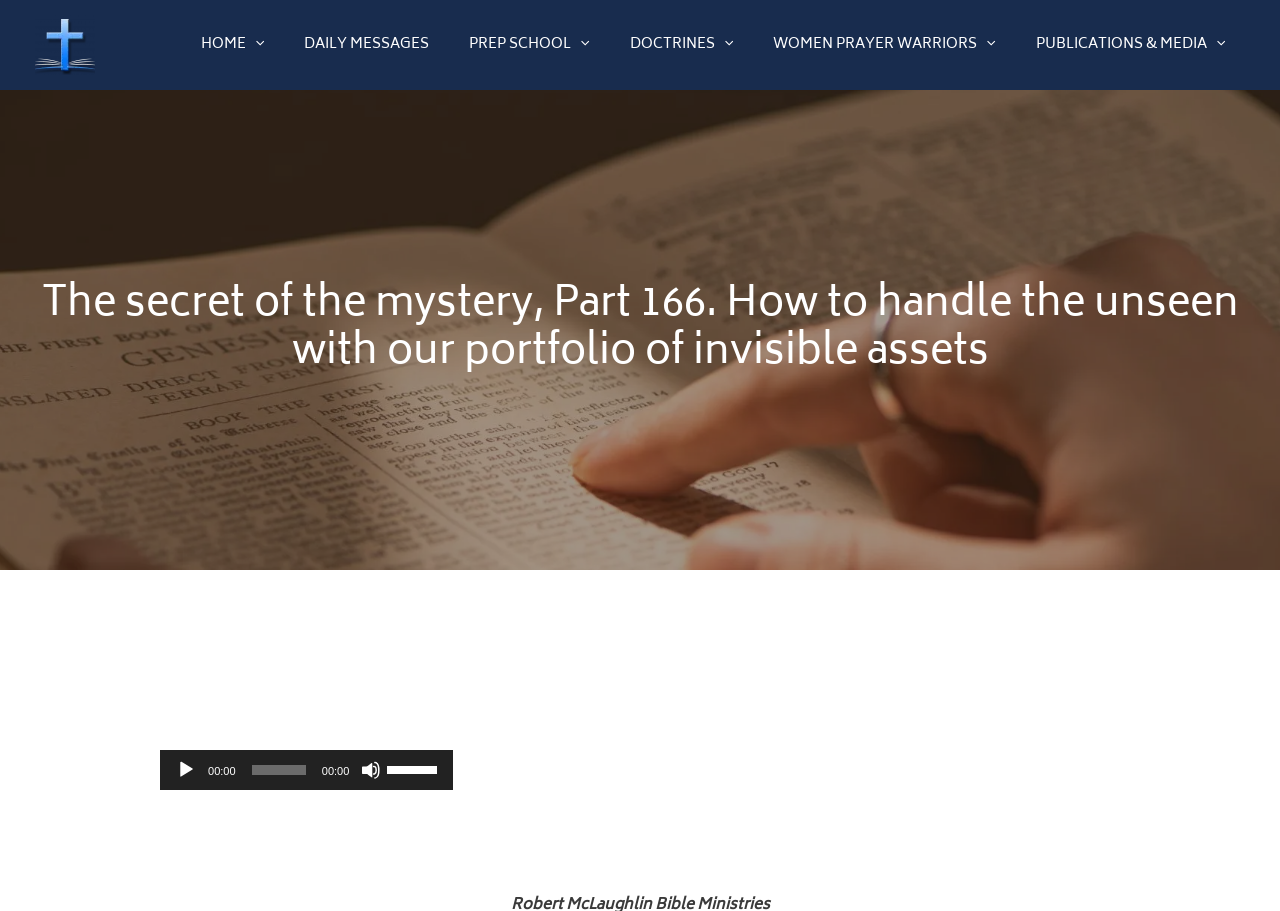Find the bounding box coordinates of the area to click in order to follow the instruction: "Play the audio".

[0.138, 0.834, 0.153, 0.856]